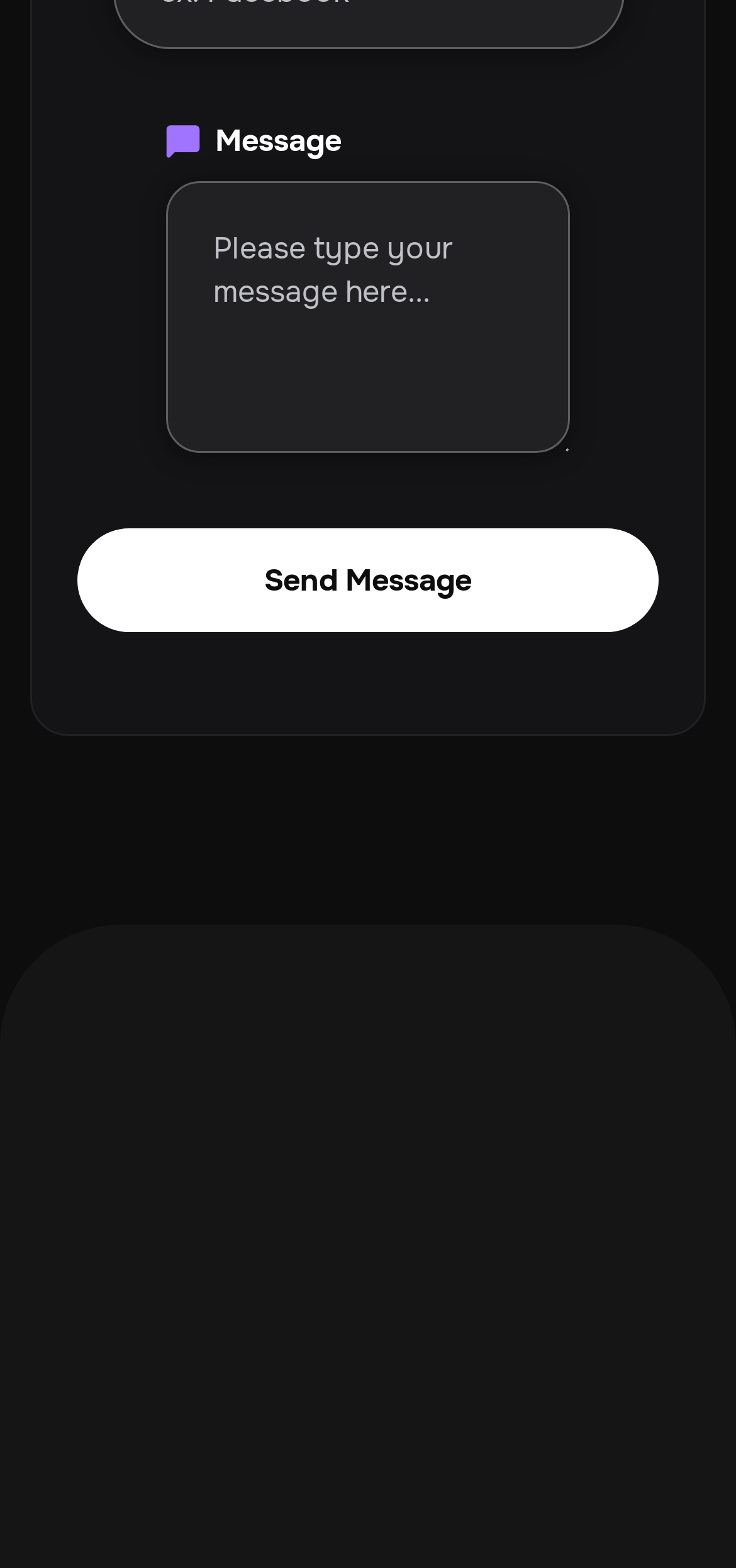How many social media links are present on the page?
Based on the visual, give a brief answer using one word or a short phrase.

3